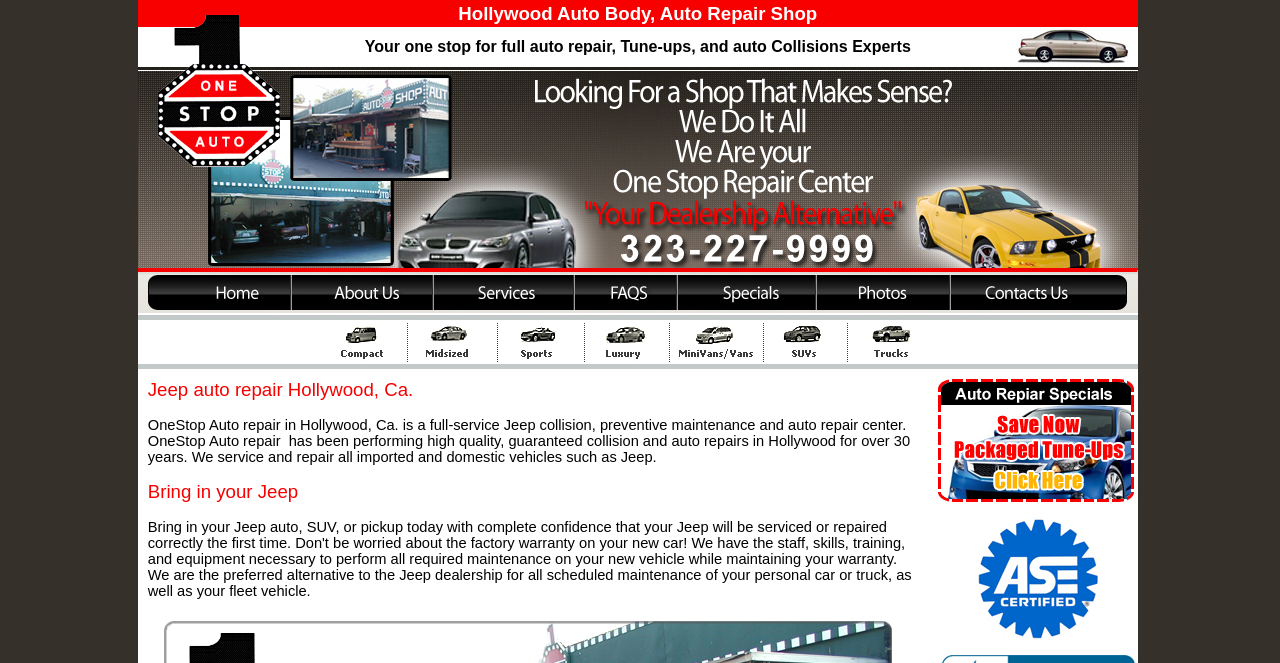Please find the bounding box coordinates of the clickable region needed to complete the following instruction: "Check auto repair specials". The bounding box coordinates must consist of four float numbers between 0 and 1, i.e., [left, top, right, bottom].

[0.733, 0.738, 0.889, 0.762]